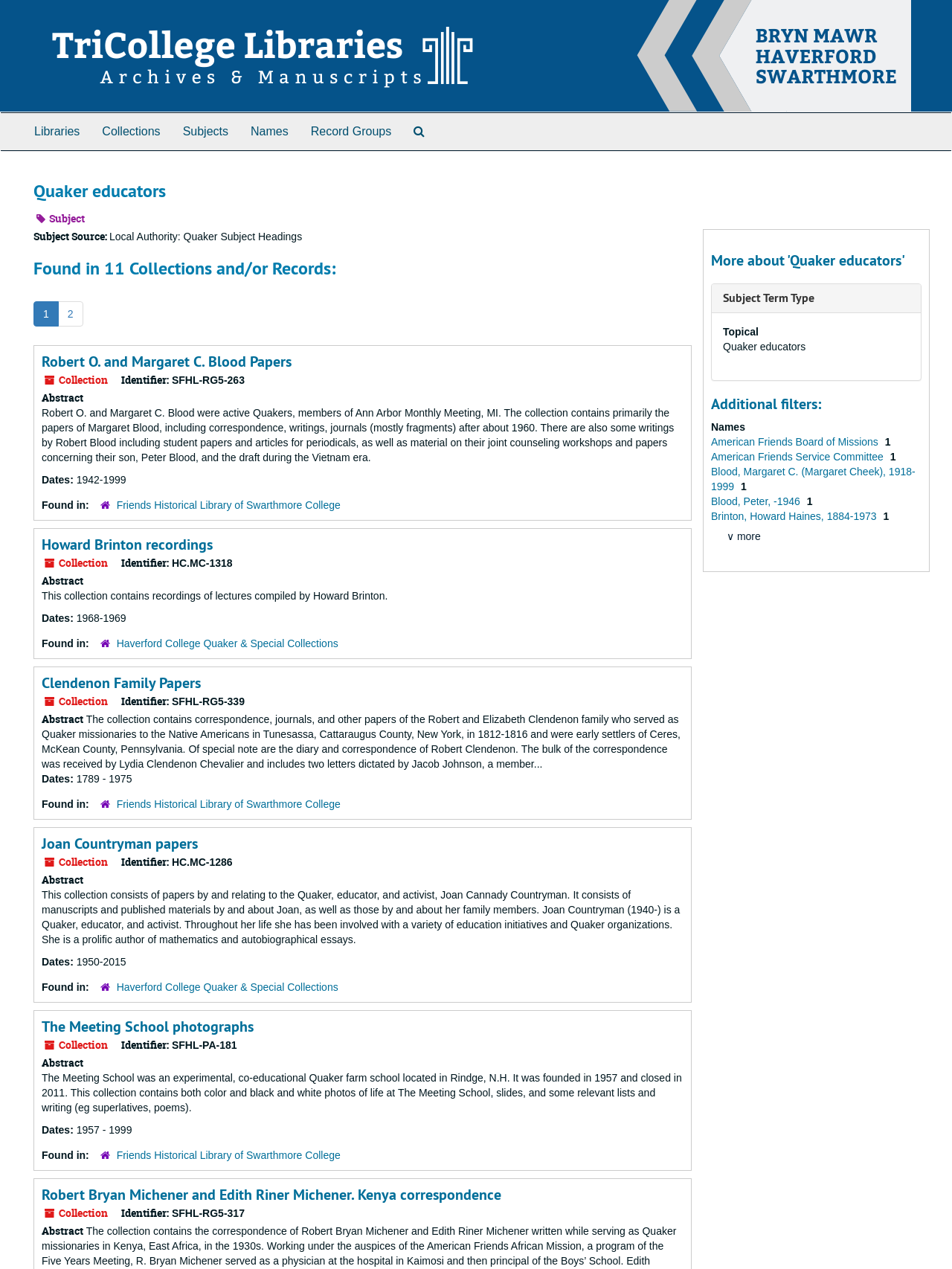Where is the Meeting School located?
Kindly offer a comprehensive and detailed response to the question.

The Meeting School is located in Rindge, N.H., which is mentioned in the abstract of the collection description.